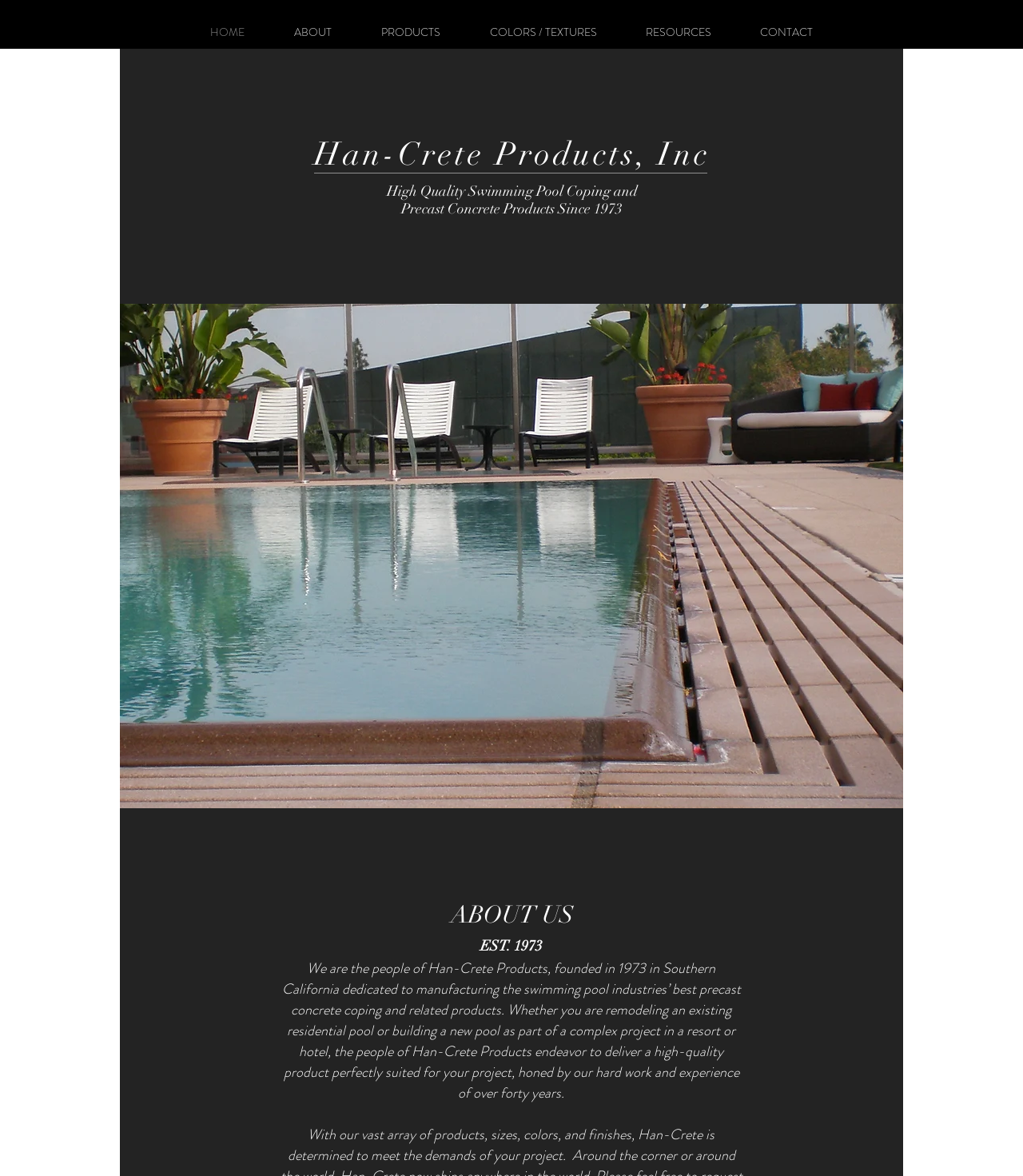What is the company's goal?
Give a detailed and exhaustive answer to the question.

I found the company's goal by looking at the StaticText element with the text '...the people of Han-Crete Products endeavor to deliver a high-quality product perfectly suited for your project...' which is located in the ABOUT section of the webpage.